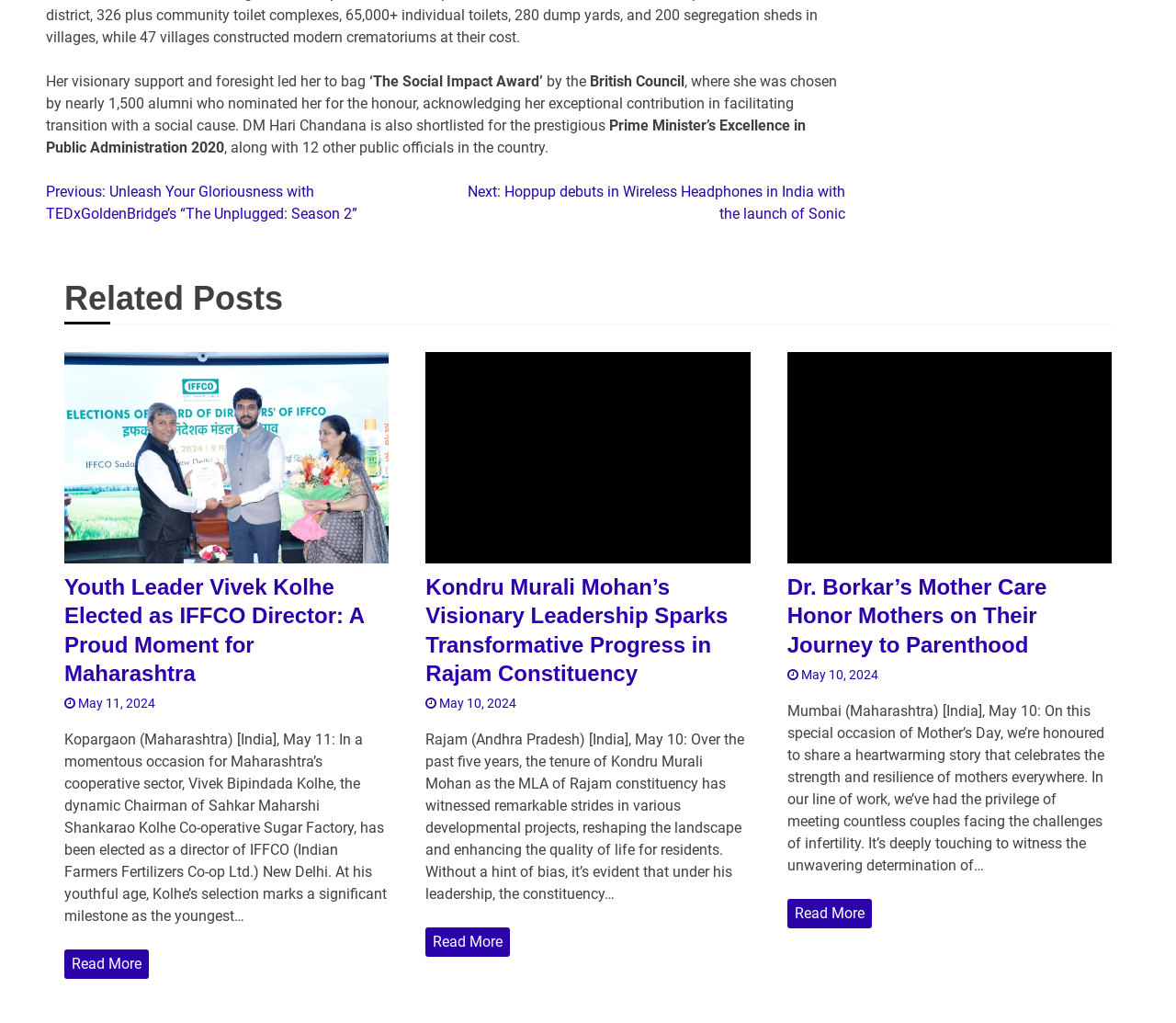Please mark the bounding box coordinates of the area that should be clicked to carry out the instruction: "Read 'Youth Leader Vivek Kolhe Elected as IFFCO Director: A Proud Moment for Maharashtra'".

[0.055, 0.56, 0.331, 0.672]